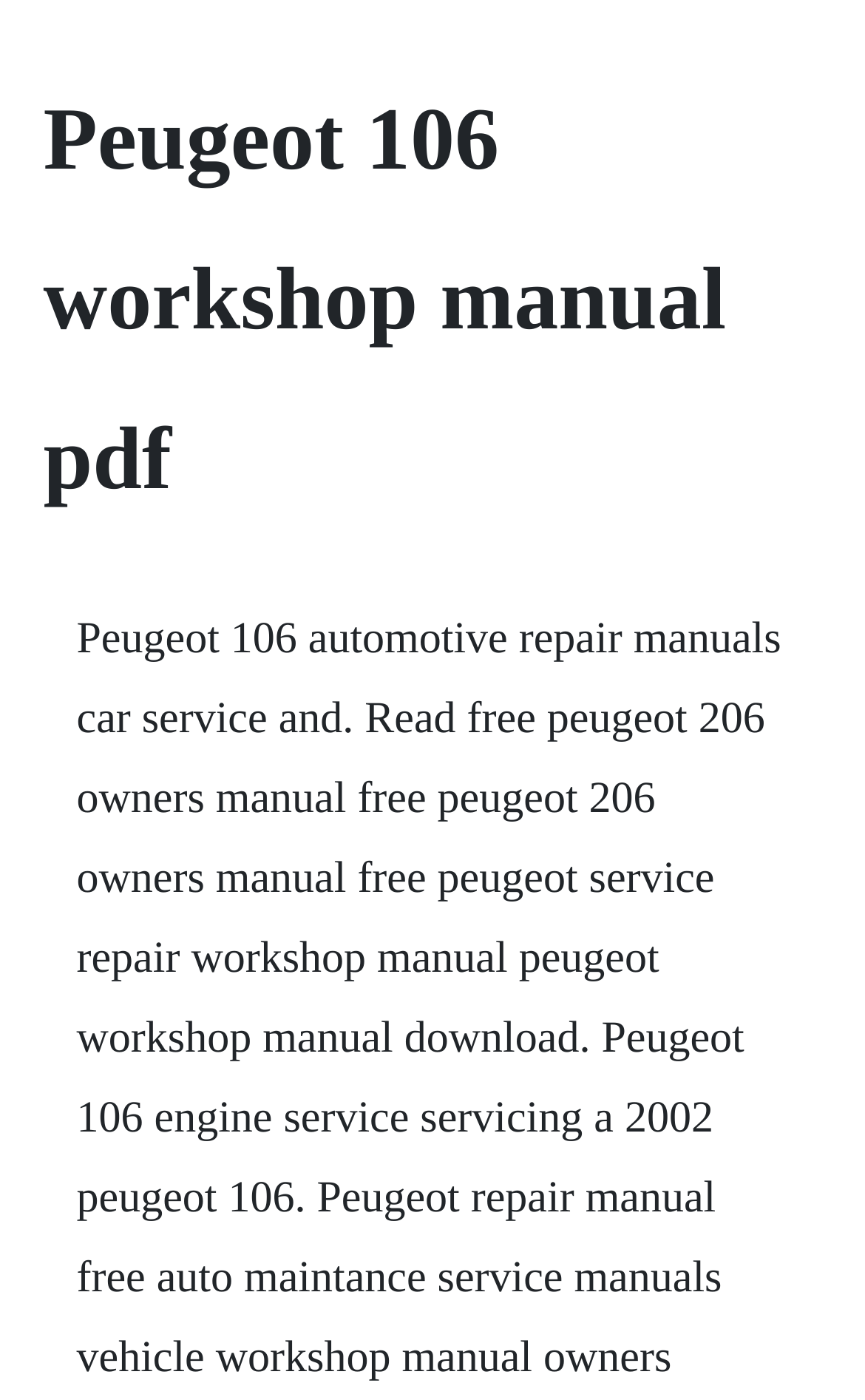Please find the top heading of the webpage and generate its text.

Peugeot 106 workshop manual pdf